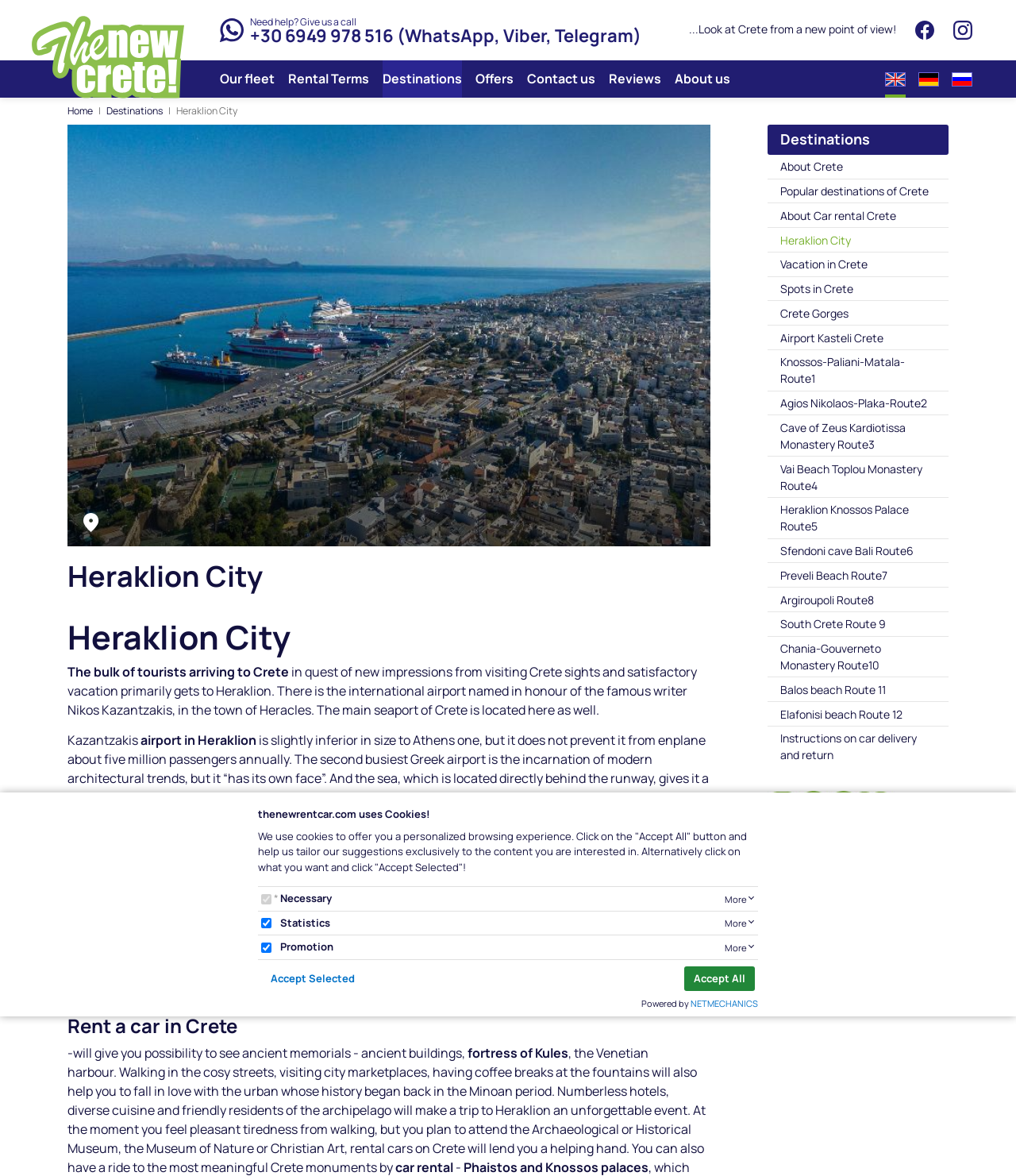Determine the bounding box coordinates of the clickable region to execute the instruction: "Click on the 'Destinations' link". The coordinates should be four float numbers between 0 and 1, denoted as [left, top, right, bottom].

[0.377, 0.051, 0.455, 0.083]